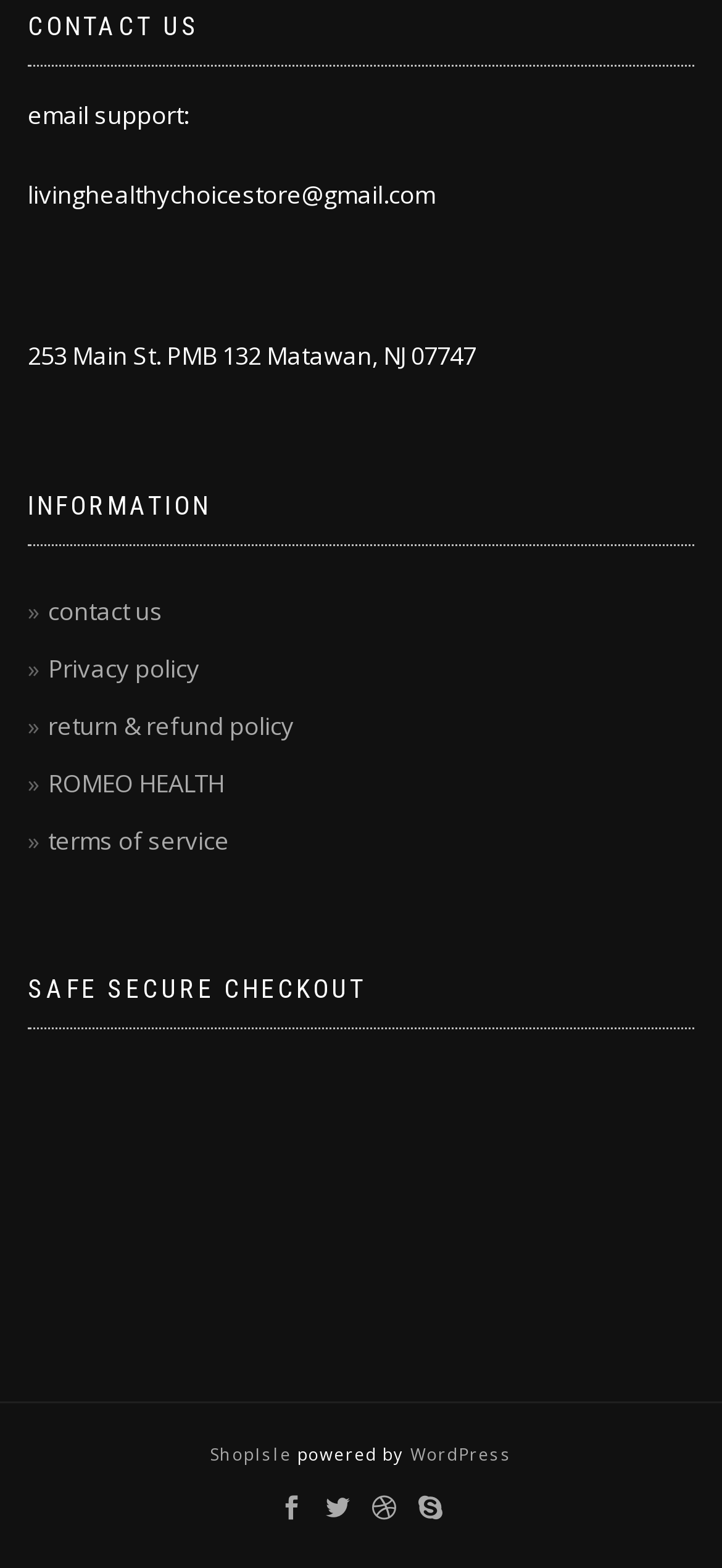Give a short answer to this question using one word or a phrase:
How many social media links are there at the bottom of the page?

4